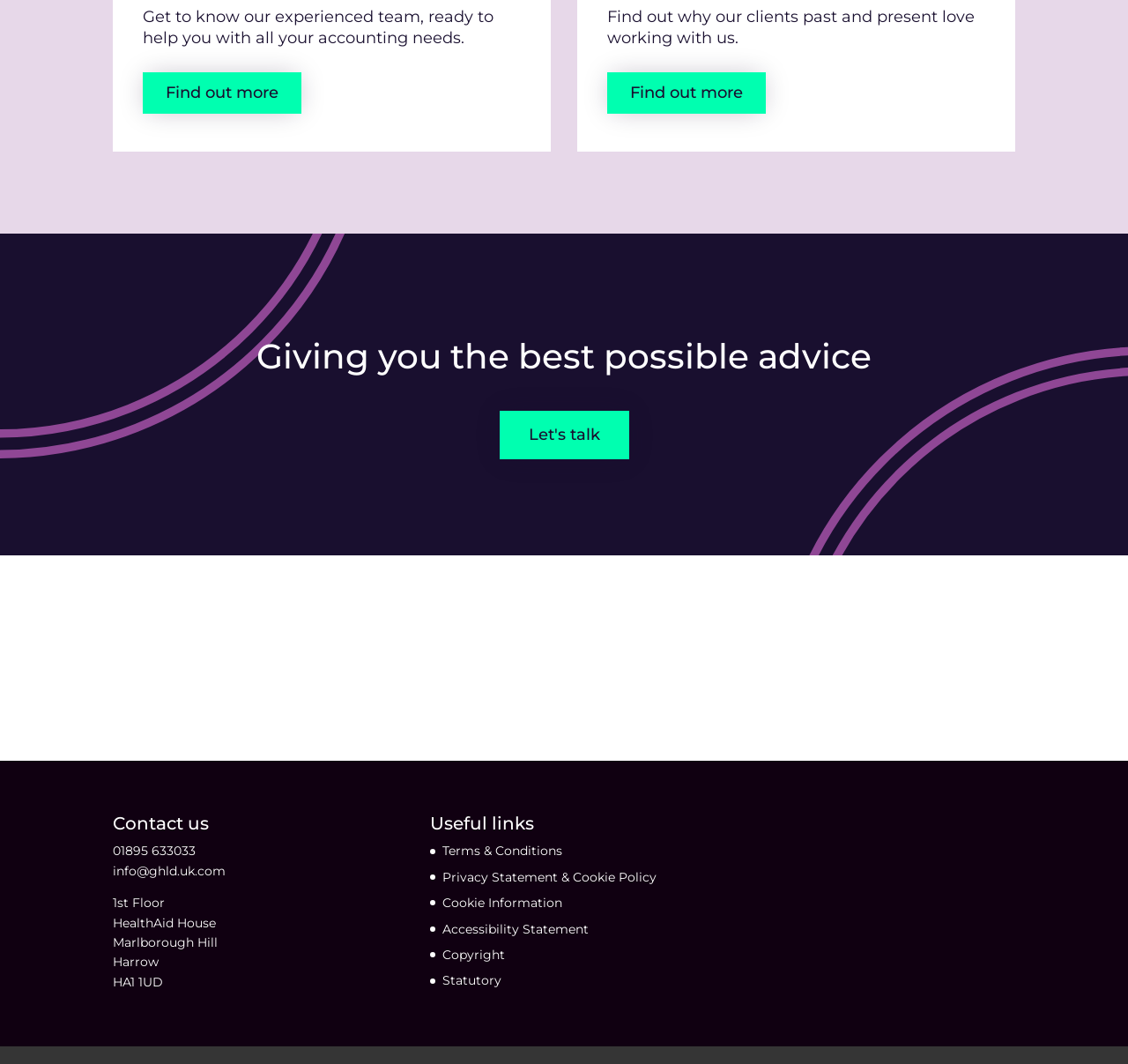Specify the bounding box coordinates of the area that needs to be clicked to achieve the following instruction: "Find out more about the team".

[0.127, 0.068, 0.267, 0.107]